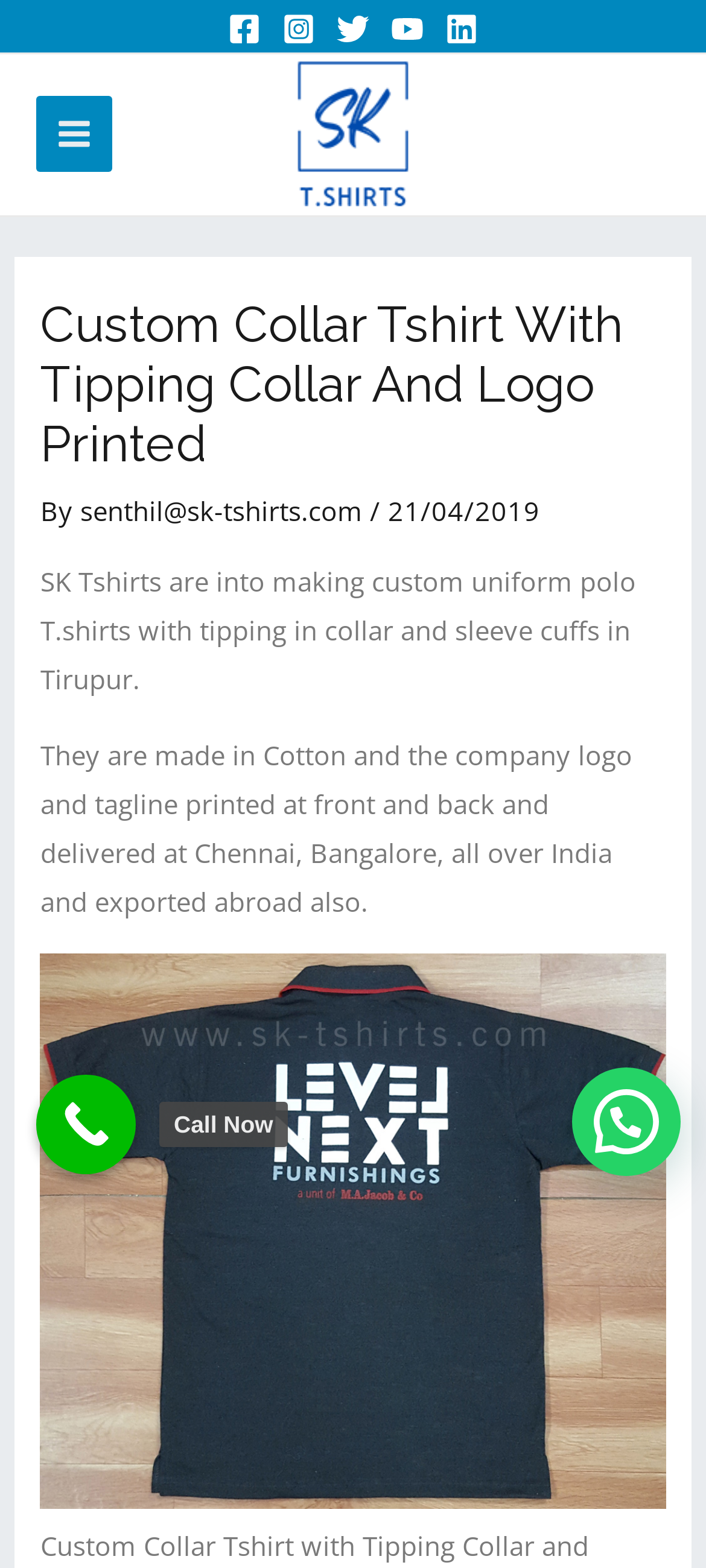How can I contact the company?
Based on the screenshot, provide your answer in one word or phrase.

Through email or phone